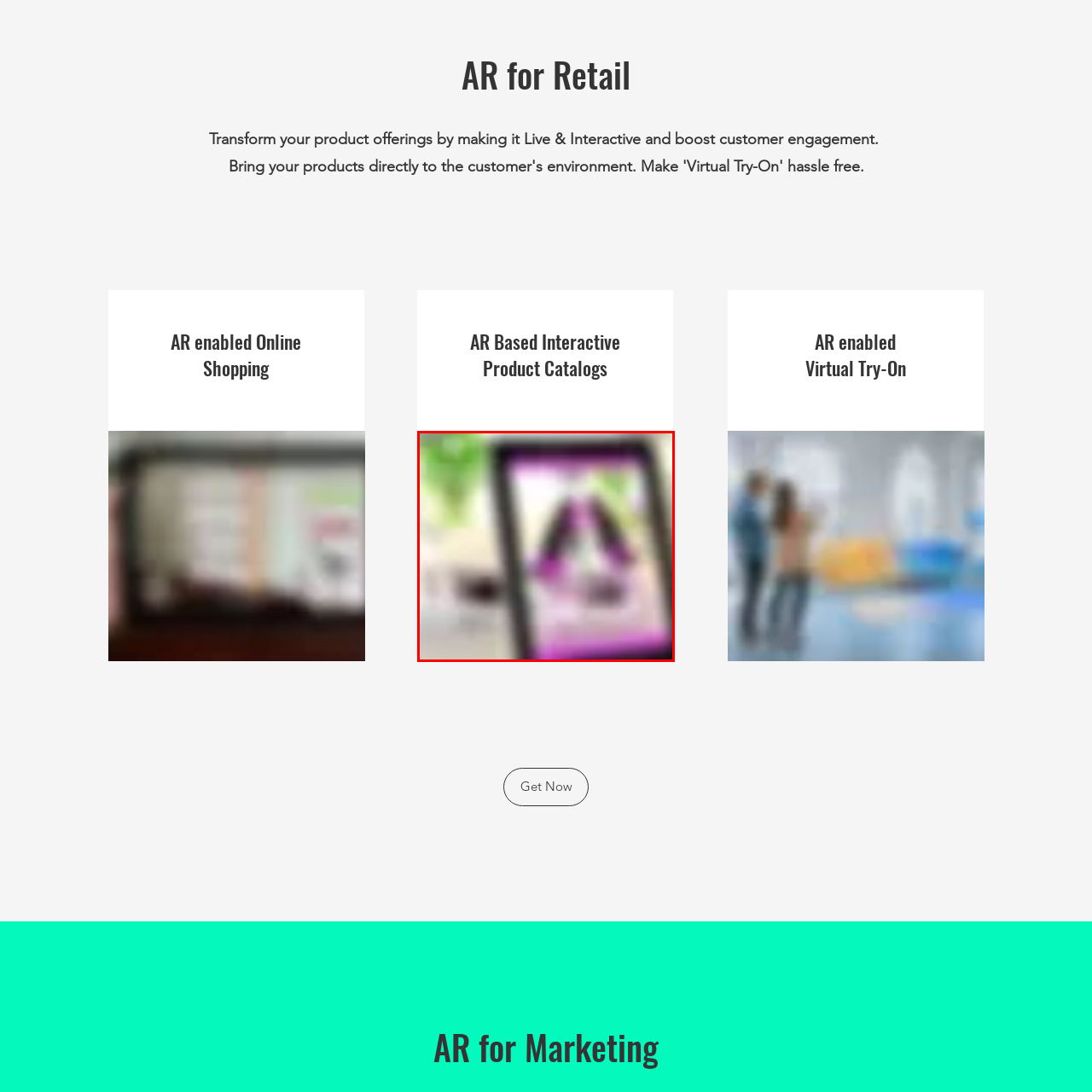Direct your attention to the zone enclosed by the orange box, What is the goal of the AR technology in retail? 
Give your response in a single word or phrase.

Boost customer engagement